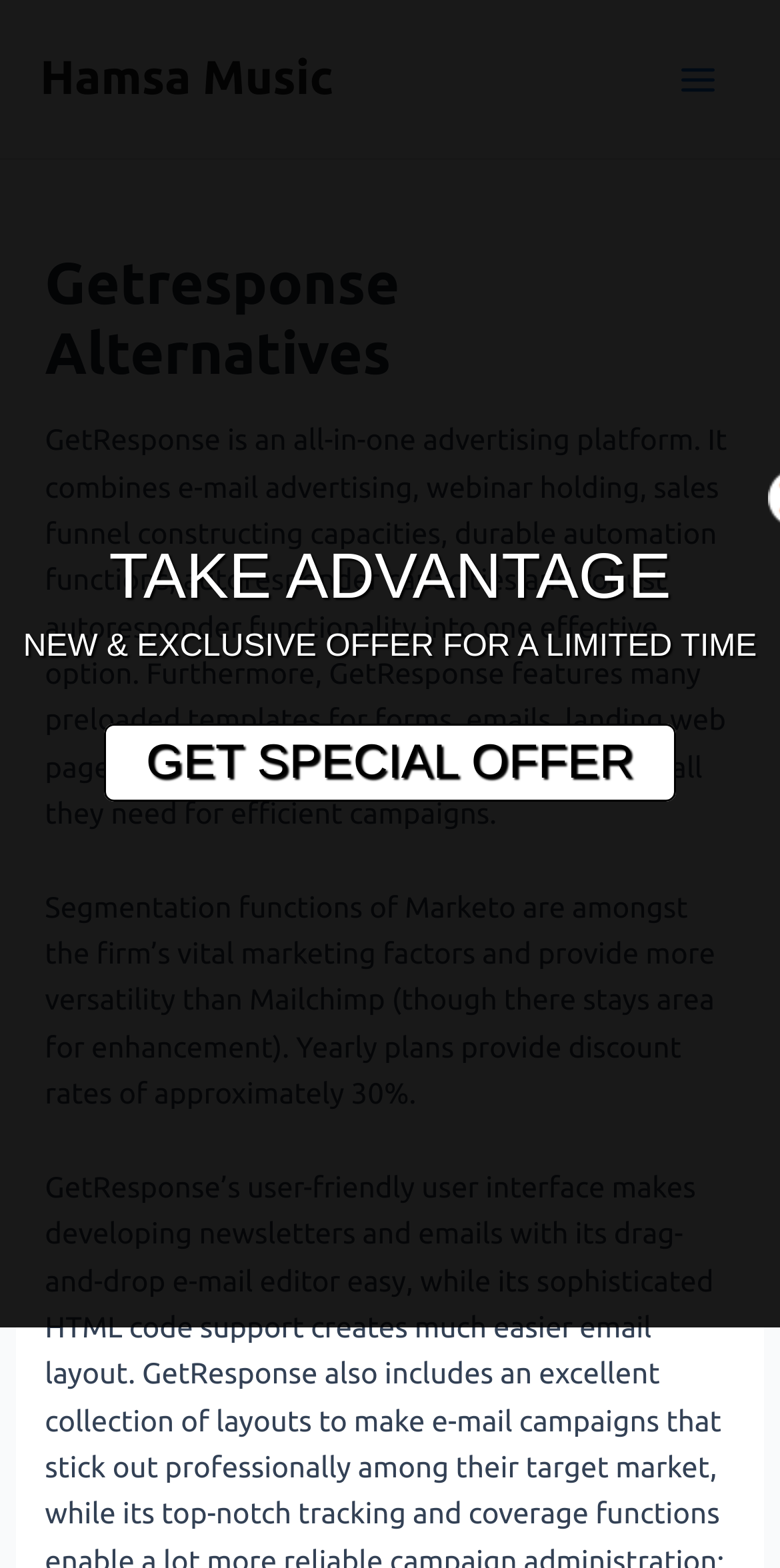Locate the bounding box for the described UI element: "Hamsa Music". Ensure the coordinates are four float numbers between 0 and 1, formatted as [left, top, right, bottom].

[0.051, 0.033, 0.427, 0.067]